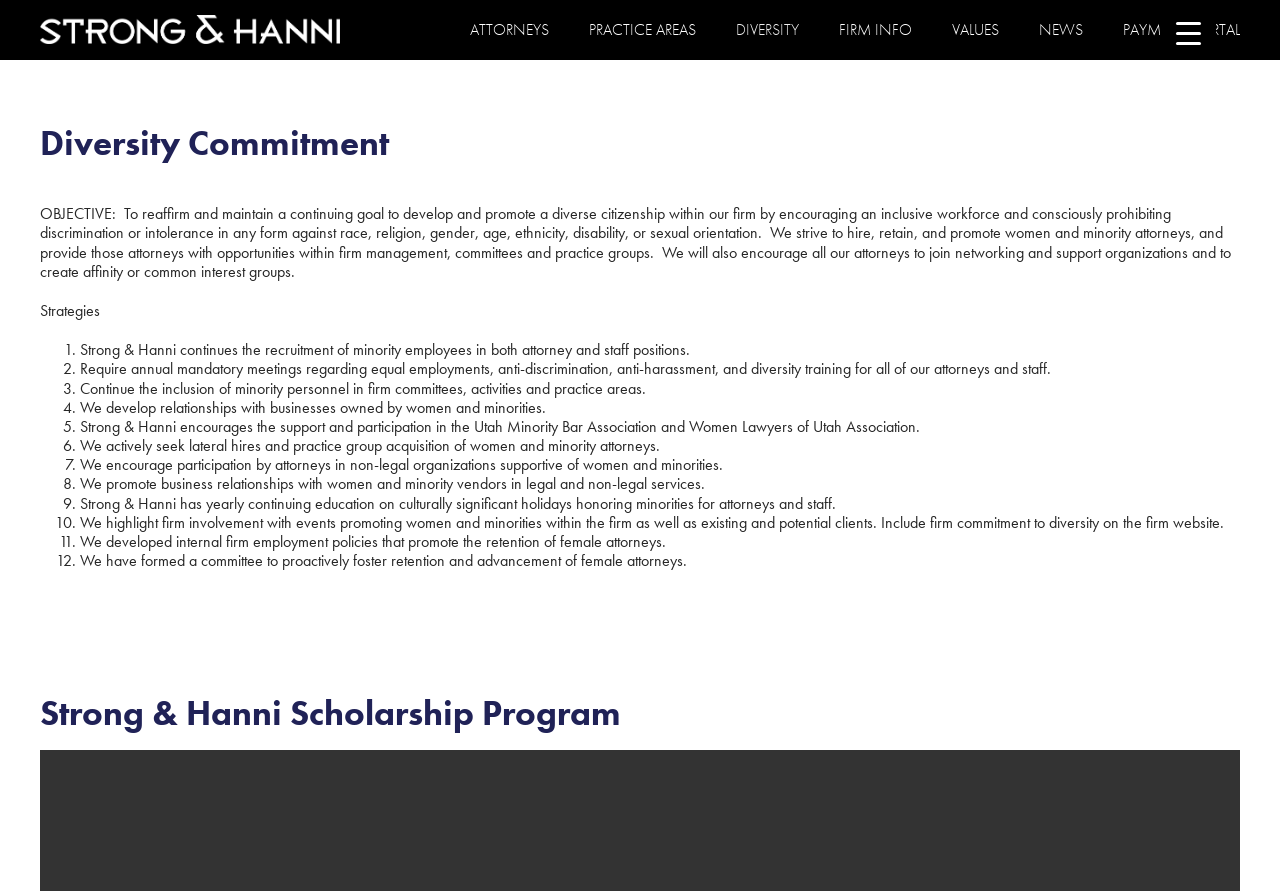Respond to the following question using a concise word or phrase: 
How many links are in the main menu?

8